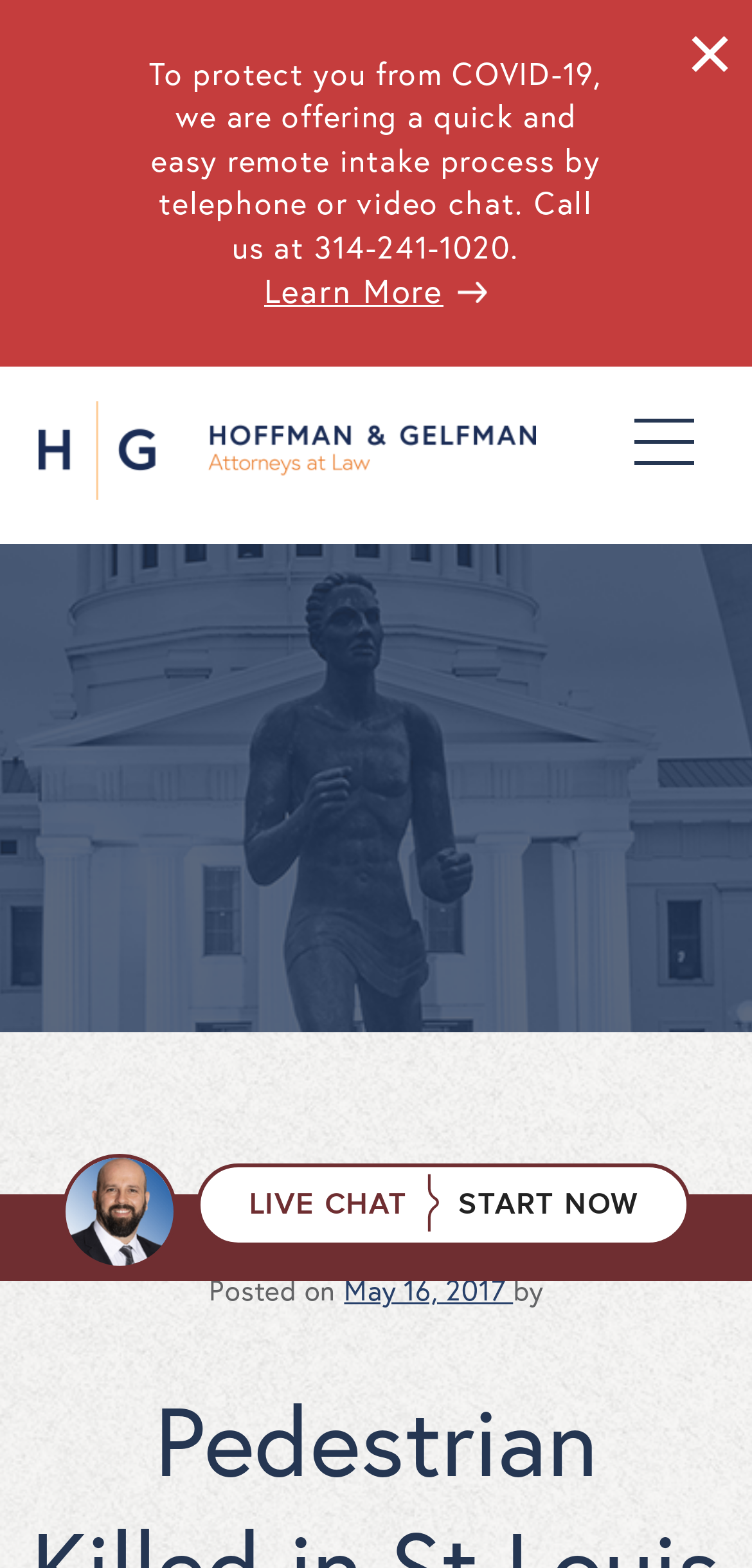Given the description "title="Hoffmann & Gelfman"", provide the bounding box coordinates of the corresponding UI element.

[0.051, 0.256, 0.712, 0.319]